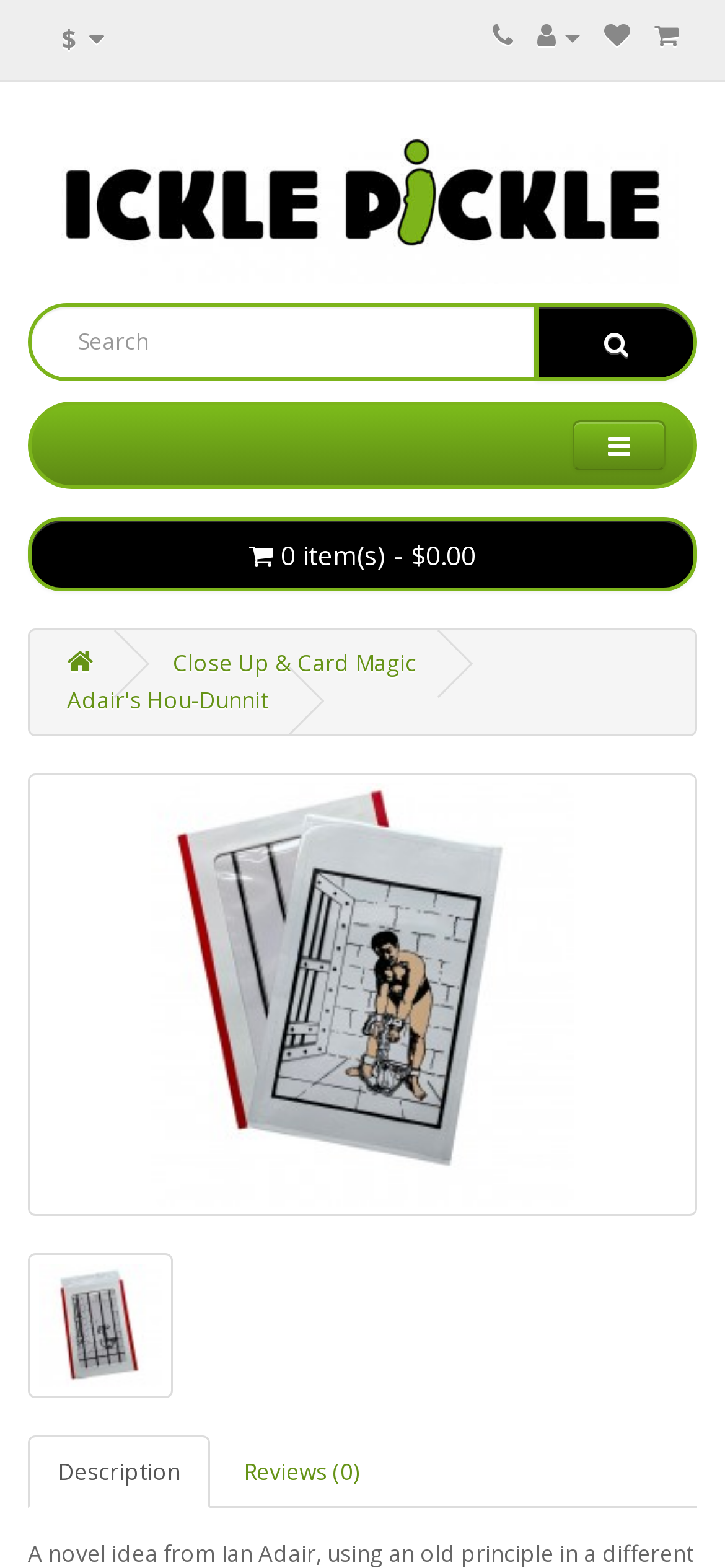Calculate the bounding box coordinates of the UI element given the description: "Wish List (0)".

[0.833, 0.013, 0.869, 0.033]